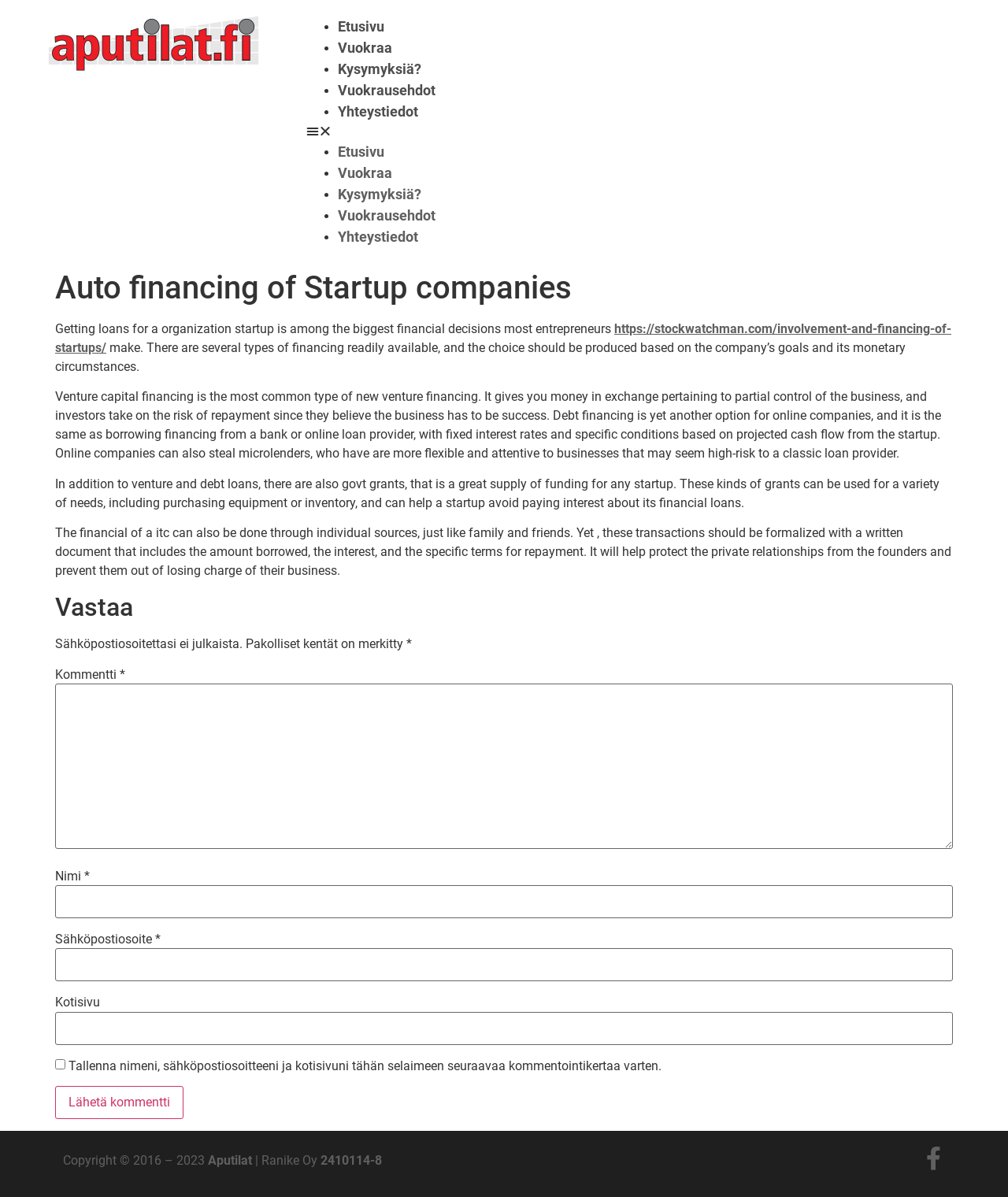Find the bounding box coordinates of the element's region that should be clicked in order to follow the given instruction: "Click on the 'Lähetä kommentti' button". The coordinates should consist of four float numbers between 0 and 1, i.e., [left, top, right, bottom].

[0.055, 0.907, 0.182, 0.935]